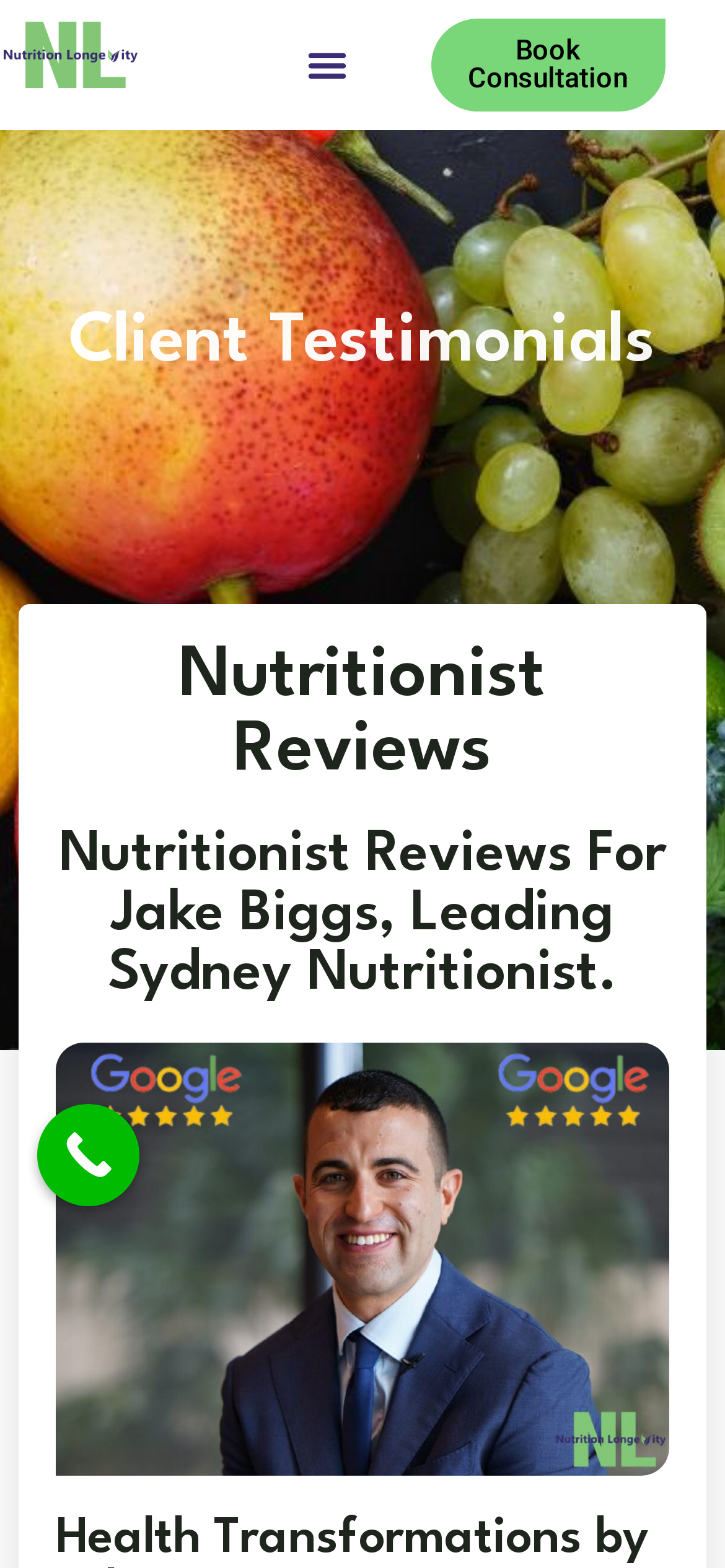Deliver a detailed narrative of the webpage's visual and textual elements.

The webpage is about expert nutritional reviews by Jake Biggs, a clinical nutritionist in Sydney. At the top left, there is a link to the website's homepage. Next to it, a menu toggle button is located. On the top right, a prominent call-to-action link "Book Consultation" is displayed.

Below the top section, a large heading "Nutrition Longevity with Jake Biggs" spans across the page, with a link to the same title underneath. Further down, a section titled "Client Testimonials" is located.

The main content of the page is dedicated to "Nutritionist Reviews" with a heading that takes up a significant portion of the page. Below it, a more detailed heading "Nutritionist Reviews For Jake Biggs, Leading Sydney Nutritionist" is displayed. A link to "Nutritionist Reviews - Jake Biggs - Clinical Nutritionist Sydney" is situated below, accompanied by an image with the same title.

At the bottom left, a "Call Now Button" link is positioned. Overall, the webpage has a clear structure, with prominent headings and calls-to-action, making it easy to navigate and find relevant information about Jake Biggs' nutritional reviews and services.